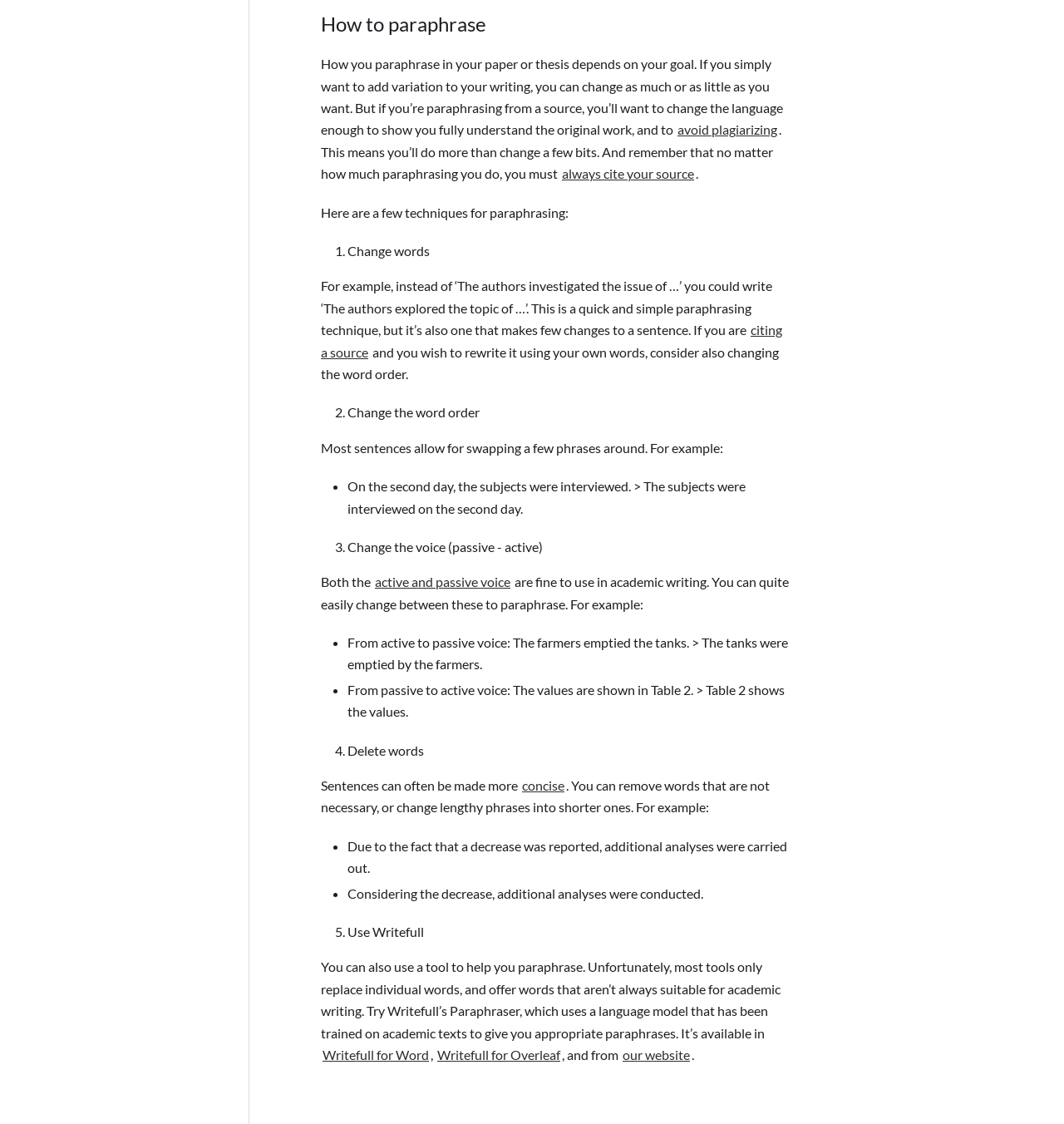Identify the bounding box coordinates of the section to be clicked to complete the task described by the following instruction: "Read about 'How to paraphrase'". The coordinates should be four float numbers between 0 and 1, formatted as [left, top, right, bottom].

[0.302, 0.011, 0.741, 0.033]